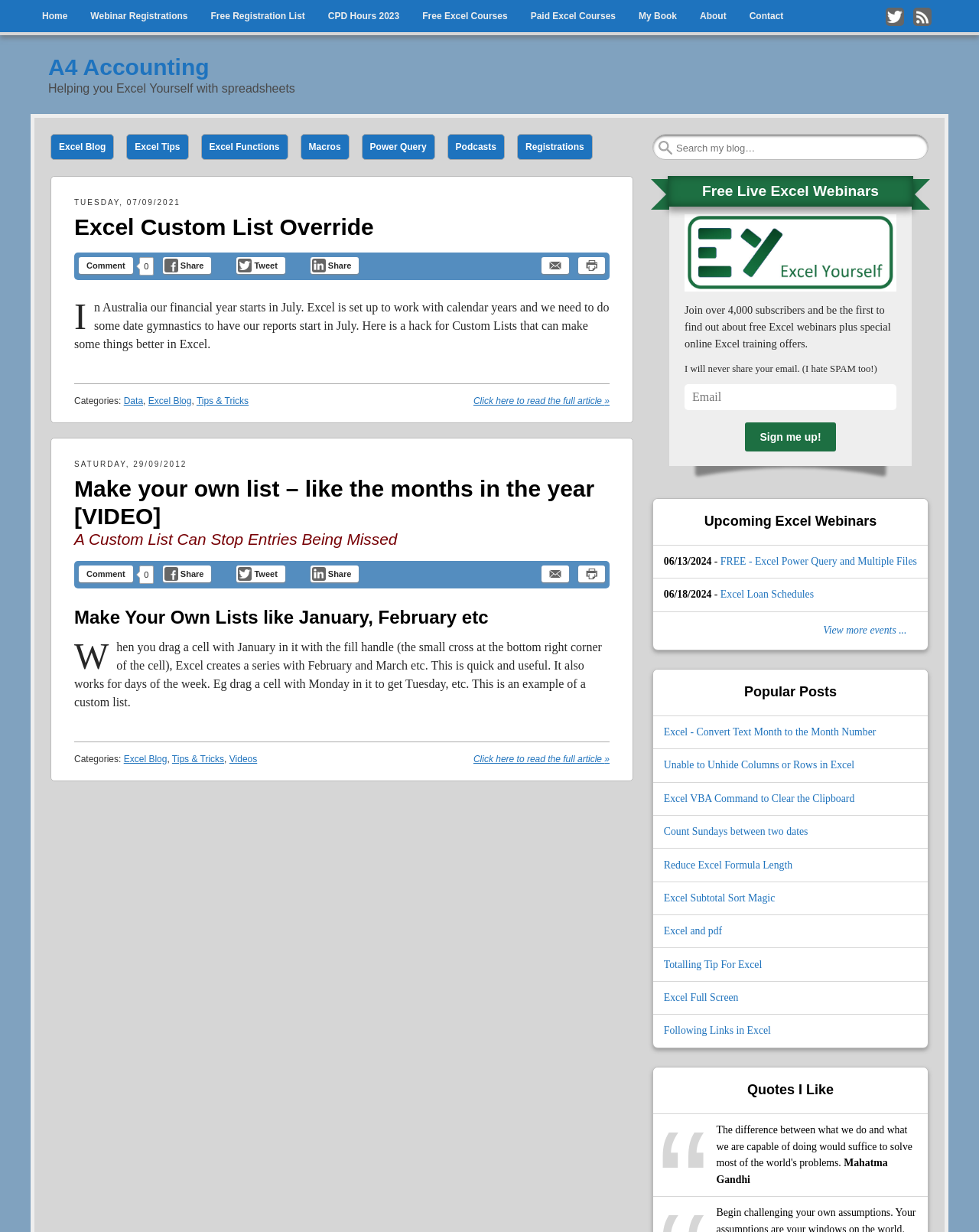Determine the bounding box coordinates of the clickable region to follow the instruction: "Read the article about making your own list like the months in the year".

[0.076, 0.386, 0.607, 0.429]